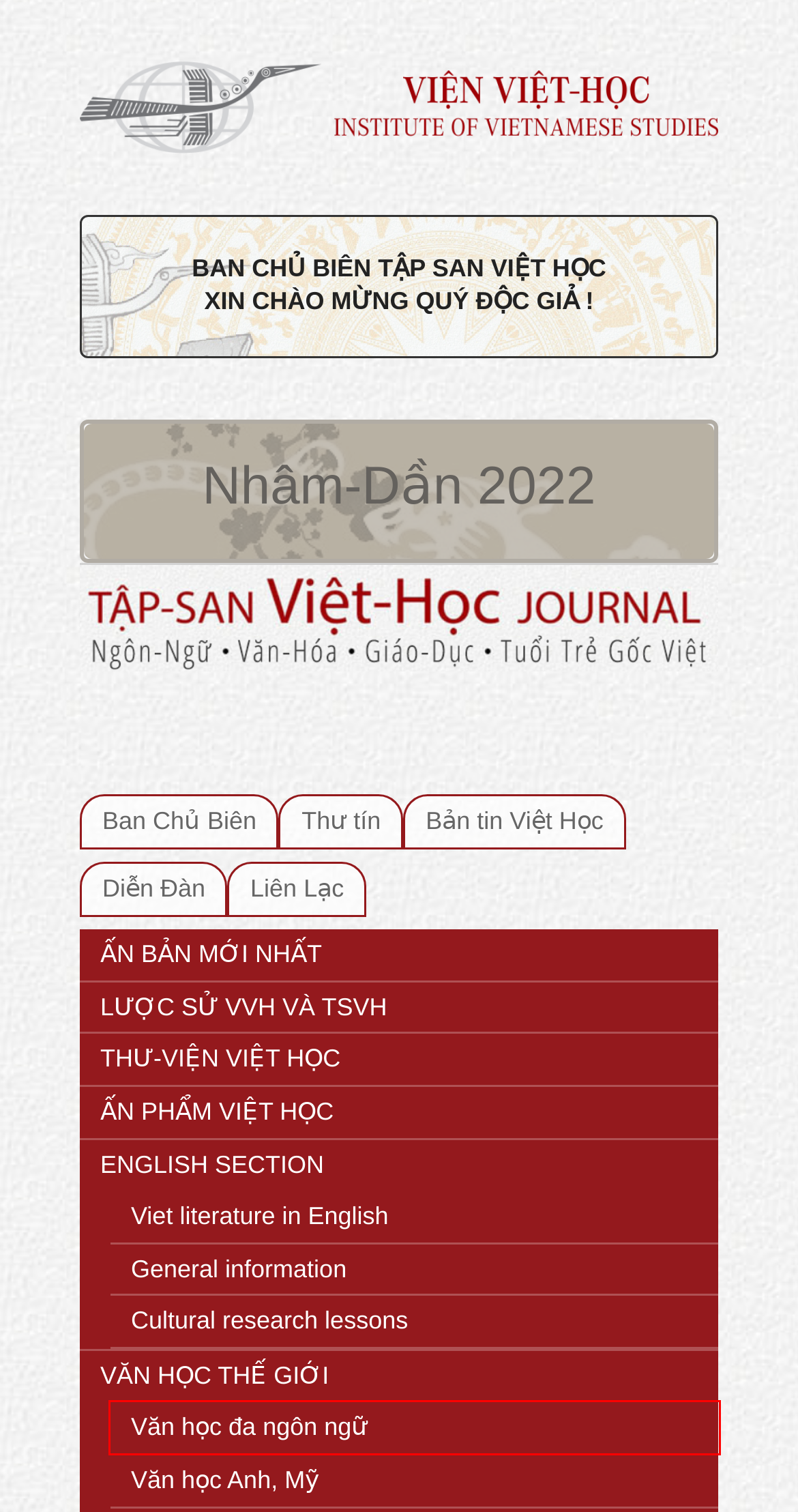You have been given a screenshot of a webpage with a red bounding box around a UI element. Select the most appropriate webpage description for the new webpage that appears after clicking the element within the red bounding box. The choices are:
A. Chính tả Việt ngữ | Tập San Việt Học
B. Nghệ thuật | Tập San Việt Học
C. Diễn đàn tuổi trẻ gốc Việt | Tập San Việt Học
D. LƯỢC SỬ VVH VÀ TSVH | Tập San Việt Học
E. Văn học Đức, Ý | Tập San Việt Học
F. Thư tín | Tập San Việt Học
G. Văn học đa ngôn ngữ | Tập San Việt Học
H. Tự điển | Tập San Việt Học

G